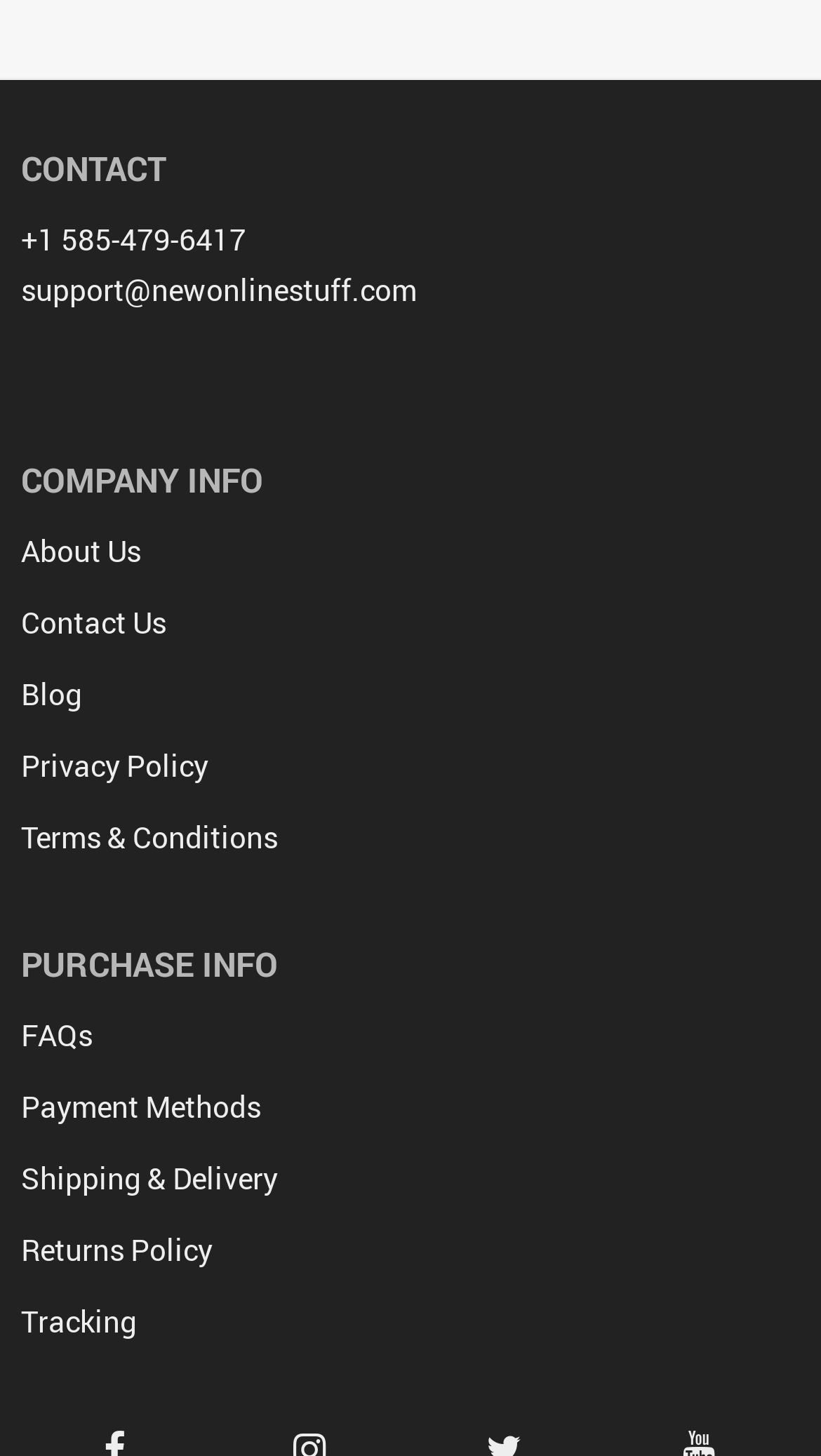Provide the bounding box coordinates, formatted as (top-left x, top-left y, bottom-right x, bottom-right y), with all values being floating point numbers between 0 and 1. Identify the bounding box of the UI element that matches the description: Open An Account

None